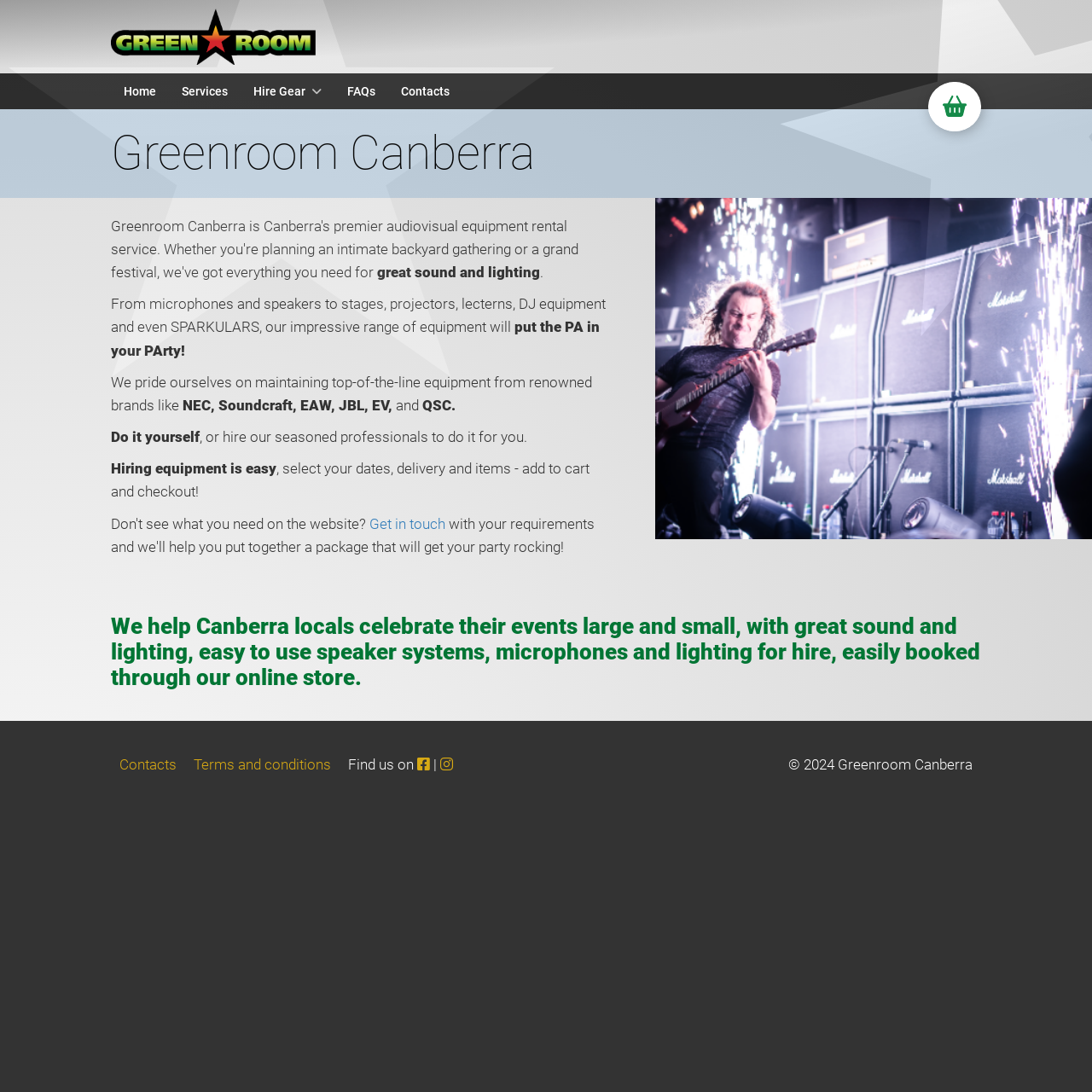Describe the webpage in detail, including text, images, and layout.

The webpage is for Greenroom Canberra, a company that hires out audio-visual equipment. At the top of the page, there is a heading with the company name, accompanied by an image of the company logo. Below this, there is a navigation menu with links to various sections of the website, including "Home", "Services", "Hire Gear", "Packages", and more.

The main content of the page is divided into sections. The first section has a heading that repeats the company name, followed by an image that takes up about half of the page width. Below this, there is a paragraph of text that describes the company's services, mentioning that they offer a range of equipment for hire, including microphones, speakers, stages, projectors, and more.

The next section has a heading that highlights the company's focus on providing great sound and lighting for events. There are several paragraphs of text that describe the company's equipment and services, including their maintenance of top-of-the-line equipment from renowned brands. There is also a call to action, encouraging users to "do it yourself" or hire the company's professionals to handle the equipment.

Further down the page, there is a section with a heading that describes the company's services in more detail. There is a link to "Get in touch" and a paragraph of text that summarizes the company's services.

At the bottom of the page, there is a section with links to "Contacts", "Terms and conditions", and social media profiles. There is also a copyright notice with the company name and year.